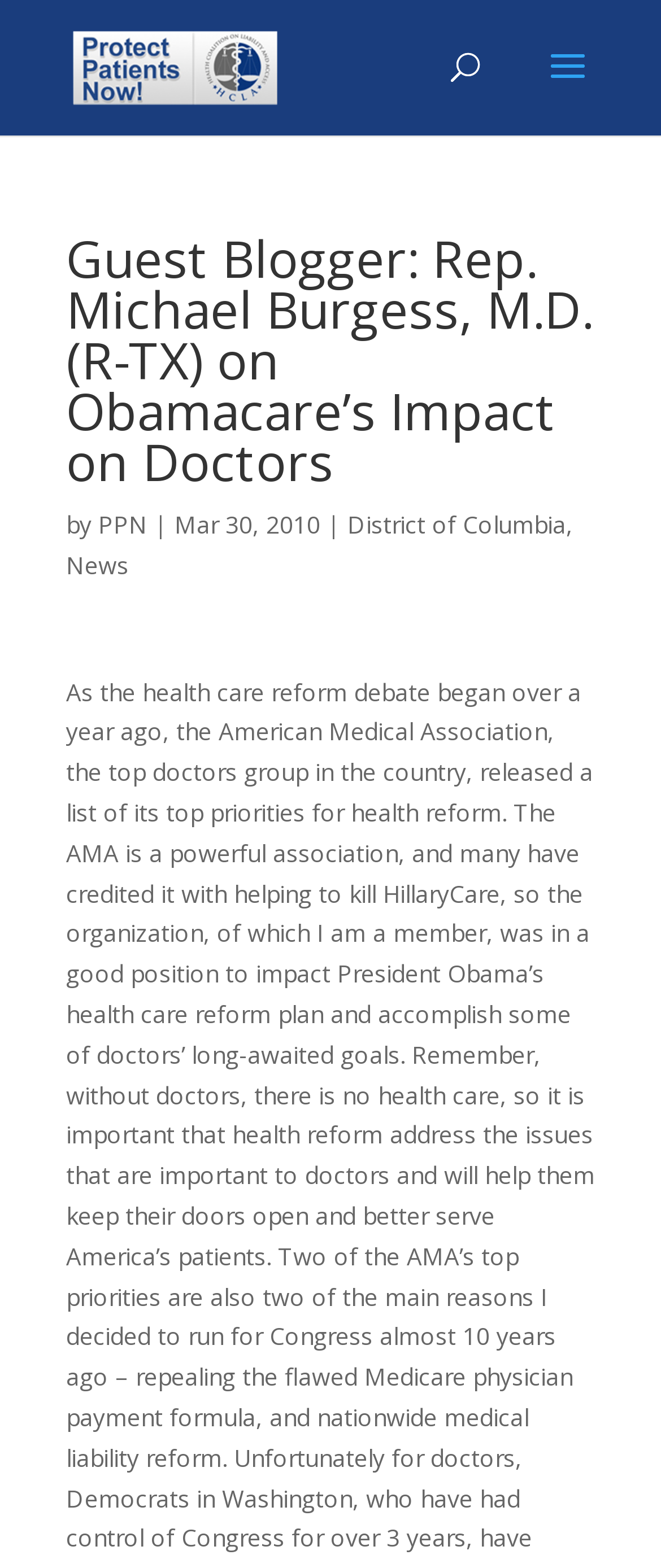Analyze the image and provide a detailed answer to the question: Is there a search bar on the page?

I determined this by finding a search element with an empty string as its text, indicating a search bar.